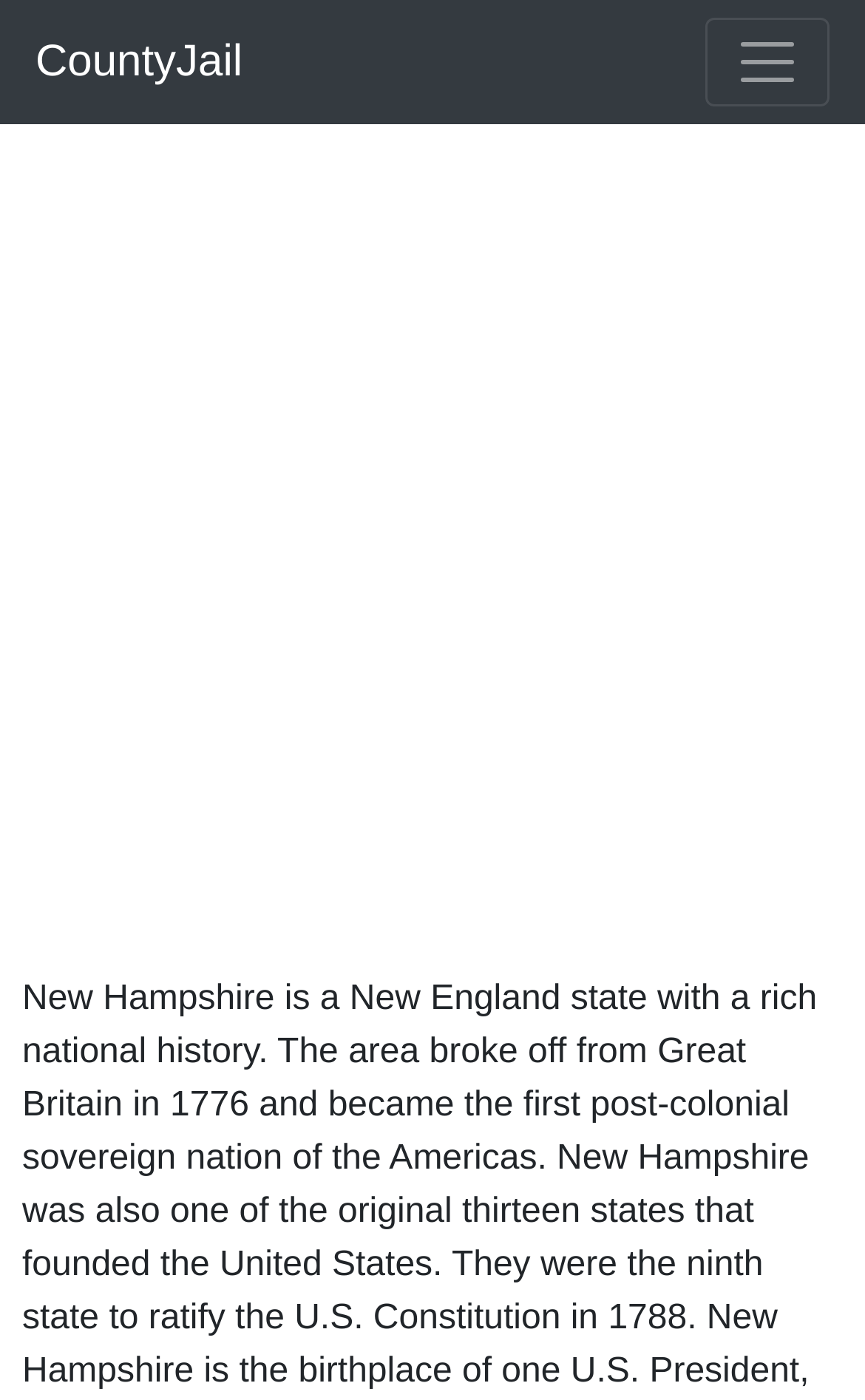Refer to the element description CountyJail and identify the corresponding bounding box in the screenshot. Format the coordinates as (top-left x, top-left y, bottom-right x, bottom-right y) with values in the range of 0 to 1.

[0.041, 0.013, 0.28, 0.076]